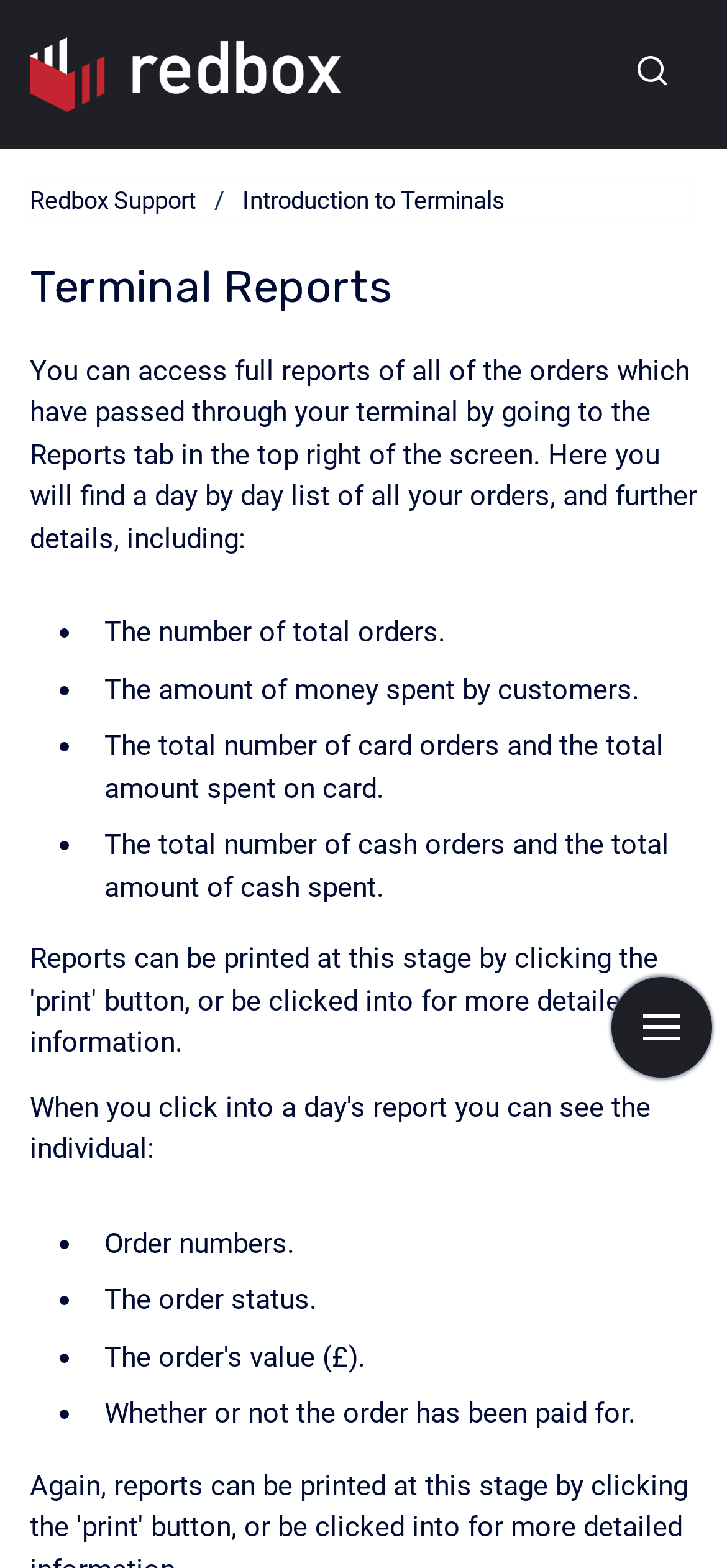How many types of order information are provided in the reports?
Kindly answer the question with as much detail as you can.

The reports provide 7 types of order information, including the number of total orders, the amount of money spent by customers, the total number of card orders and the total amount spent on card, the total number of cash orders and the total amount of cash spent, order numbers, order status, and whether or not the order has been paid for.